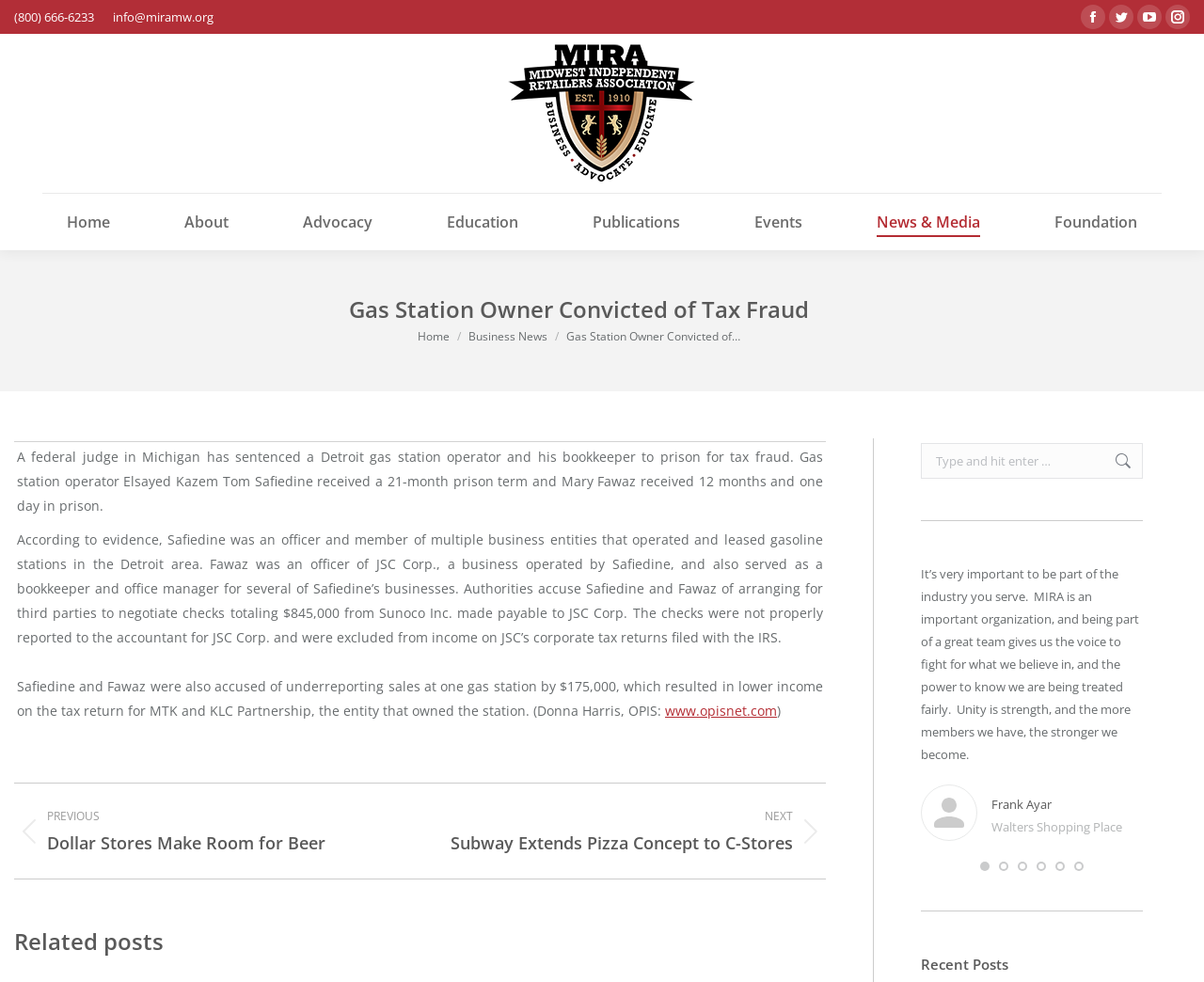Please provide a brief answer to the question using only one word or phrase: 
What is the topic of the 'Related posts' section?

Subway Extends Pizza Concept to C-Stores